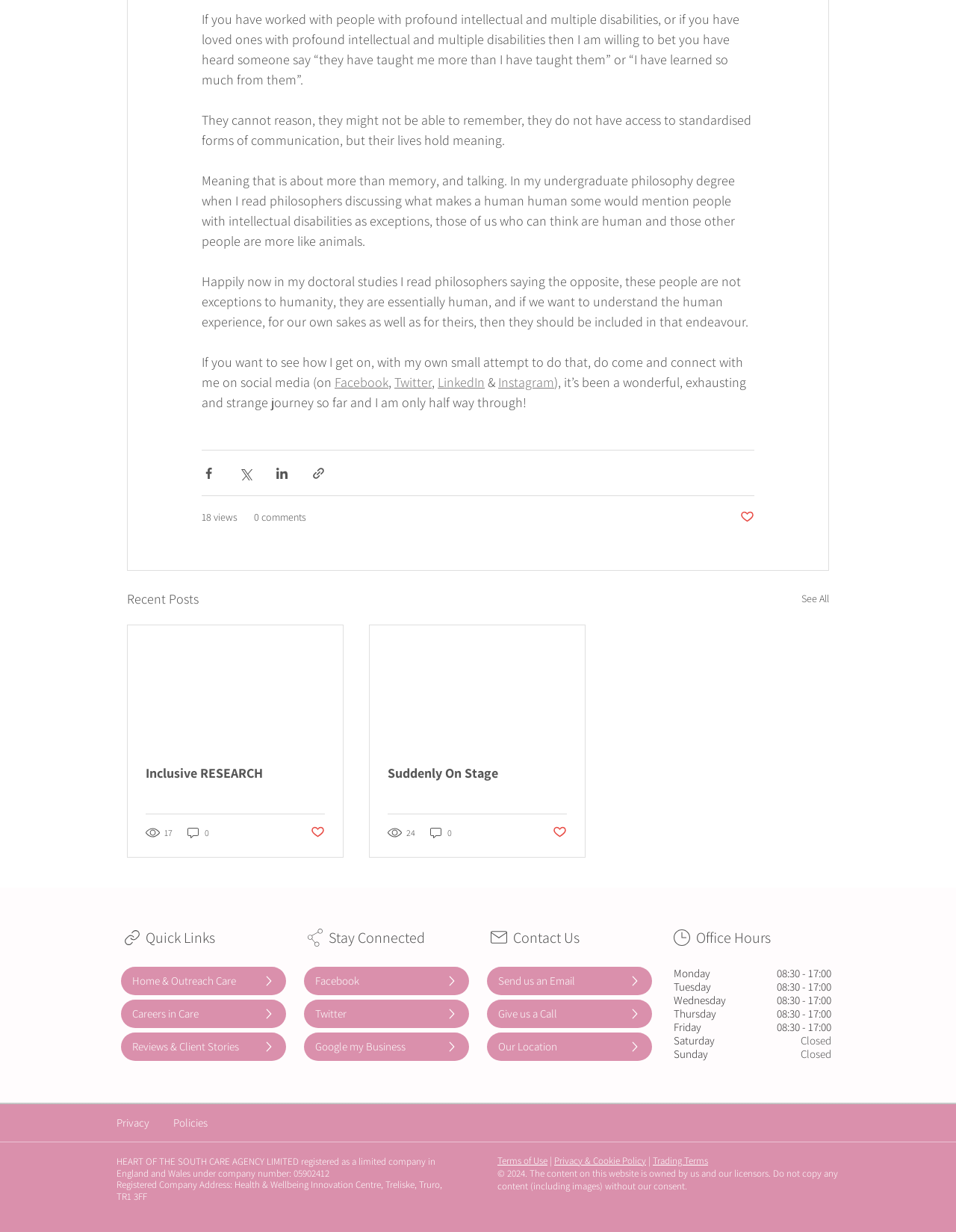What is the company number of the Heart of the South Care Agency?
Using the image as a reference, answer the question in detail.

The company number of the Heart of the South Care Agency is listed as 05902412, indicating that it is a registered limited company in England and Wales.